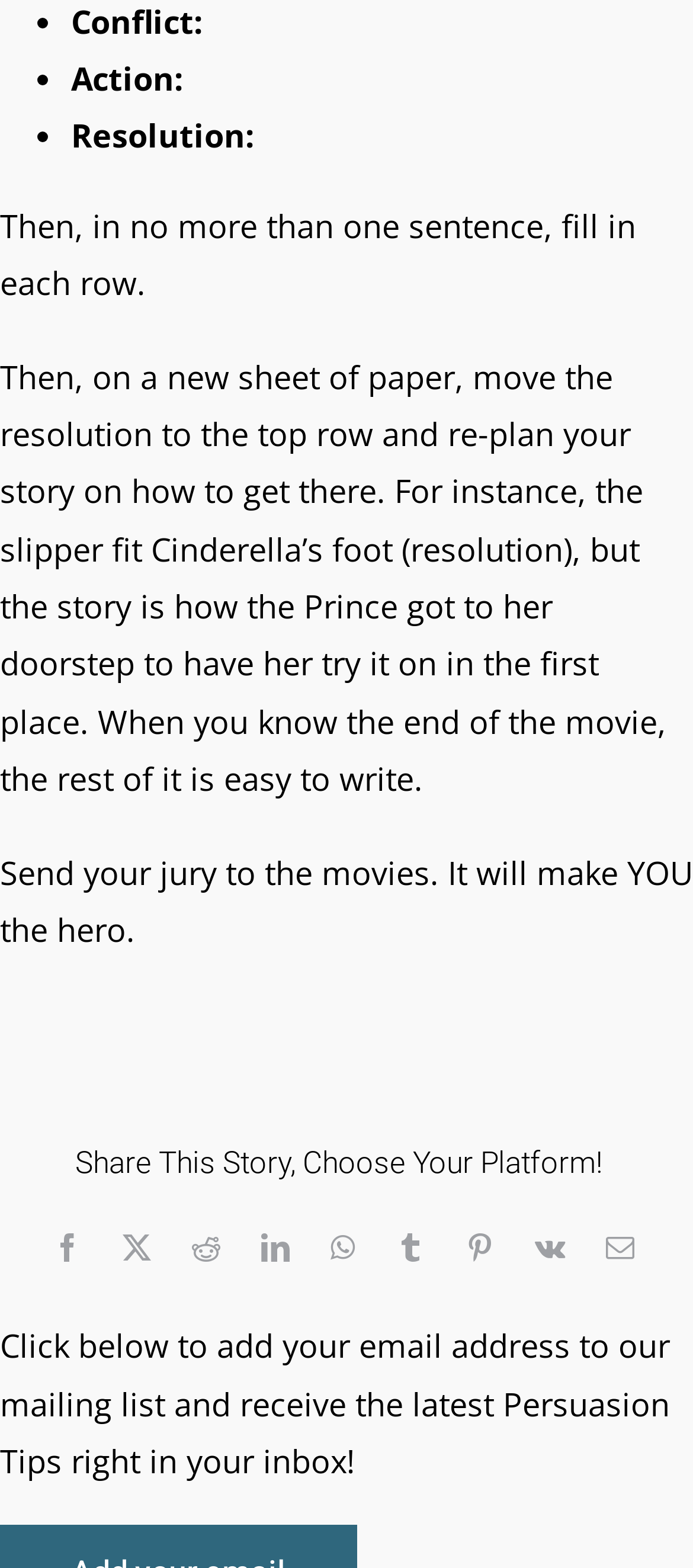Locate the bounding box coordinates of the region to be clicked to comply with the following instruction: "Select Normal Shipping". The coordinates must be four float numbers between 0 and 1, in the form [left, top, right, bottom].

None